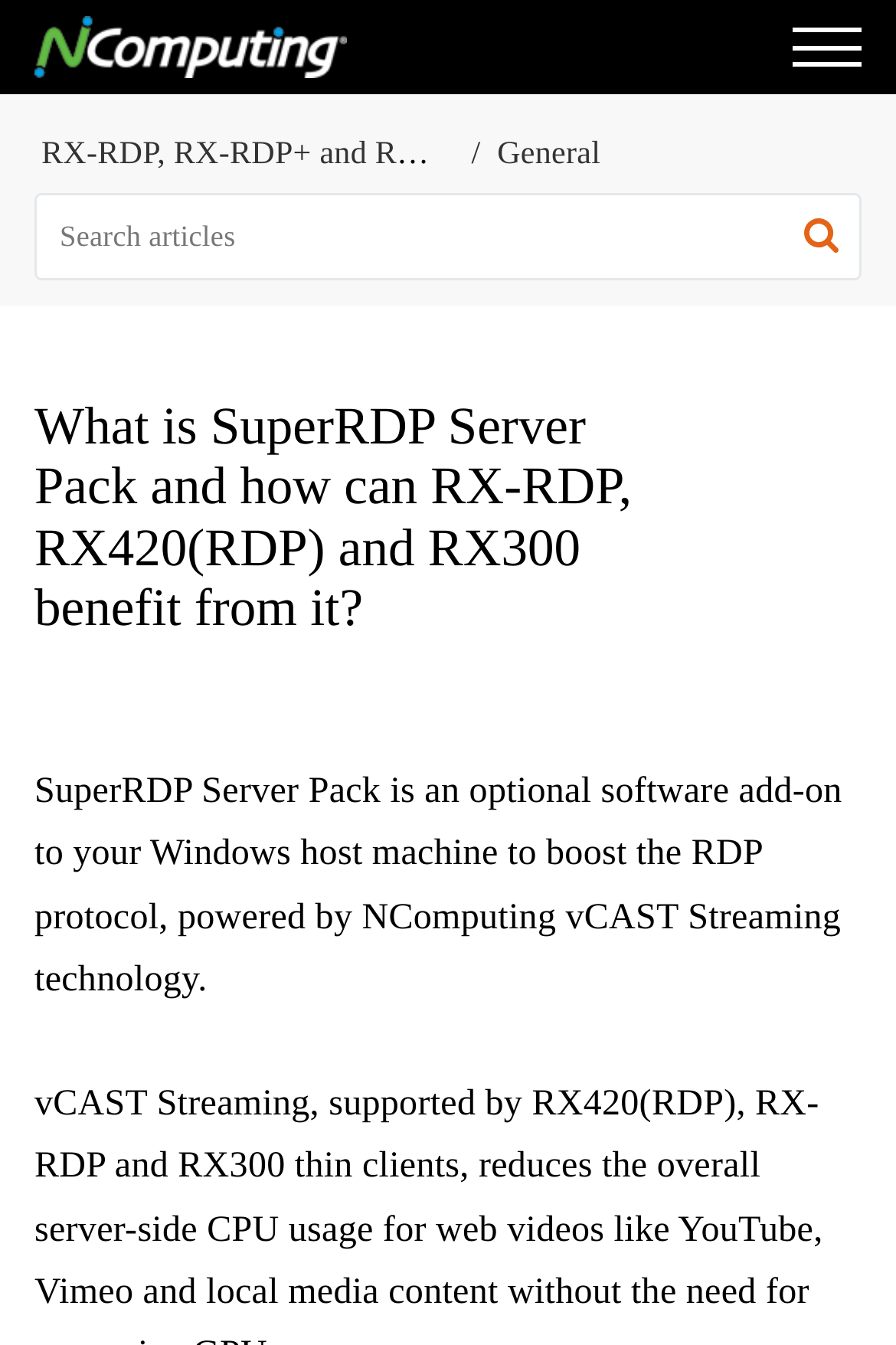Describe all the key features of the webpage in detail.

The webpage is about SuperRDP Server Pack, a software add-on that enhances the RDP protocol on Windows host machines. At the top-left corner, there is a link with an accompanying image. Below this, a navigation section with breadcrumbs is located, containing two links: "RX-RDP, RX-RDP+ and RX420(RDP)" and "General". 

To the right of the breadcrumbs, a search bar is positioned, consisting of a textbox labeled "Search articles" and a search button with a small image. The search button is located at the top-right corner of the search bar.

Further down, a heading is displayed, repeating the title "What is SuperRDP Server Pack and how can RX-RDP, RX420(RDP) and RX300 benefit from it?". Below this heading, a paragraph of text explains that SuperRDP Server Pack is an optional software add-on that boosts the RDP protocol, powered by NComputing vCAST Streaming technology.